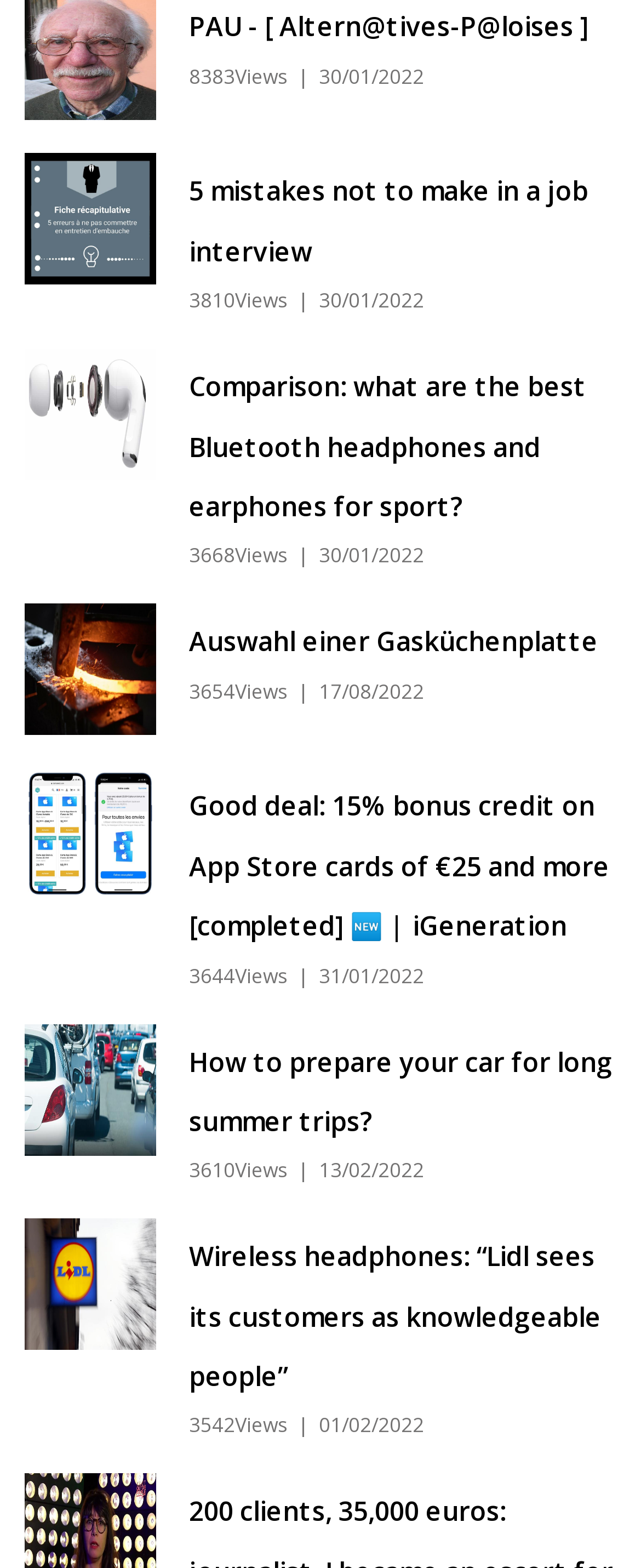Give a succinct answer to this question in a single word or phrase: 
What is the topic of the article with the fewest views?

Wireless headphones: “Lidl sees its customers as knowledgeable people”